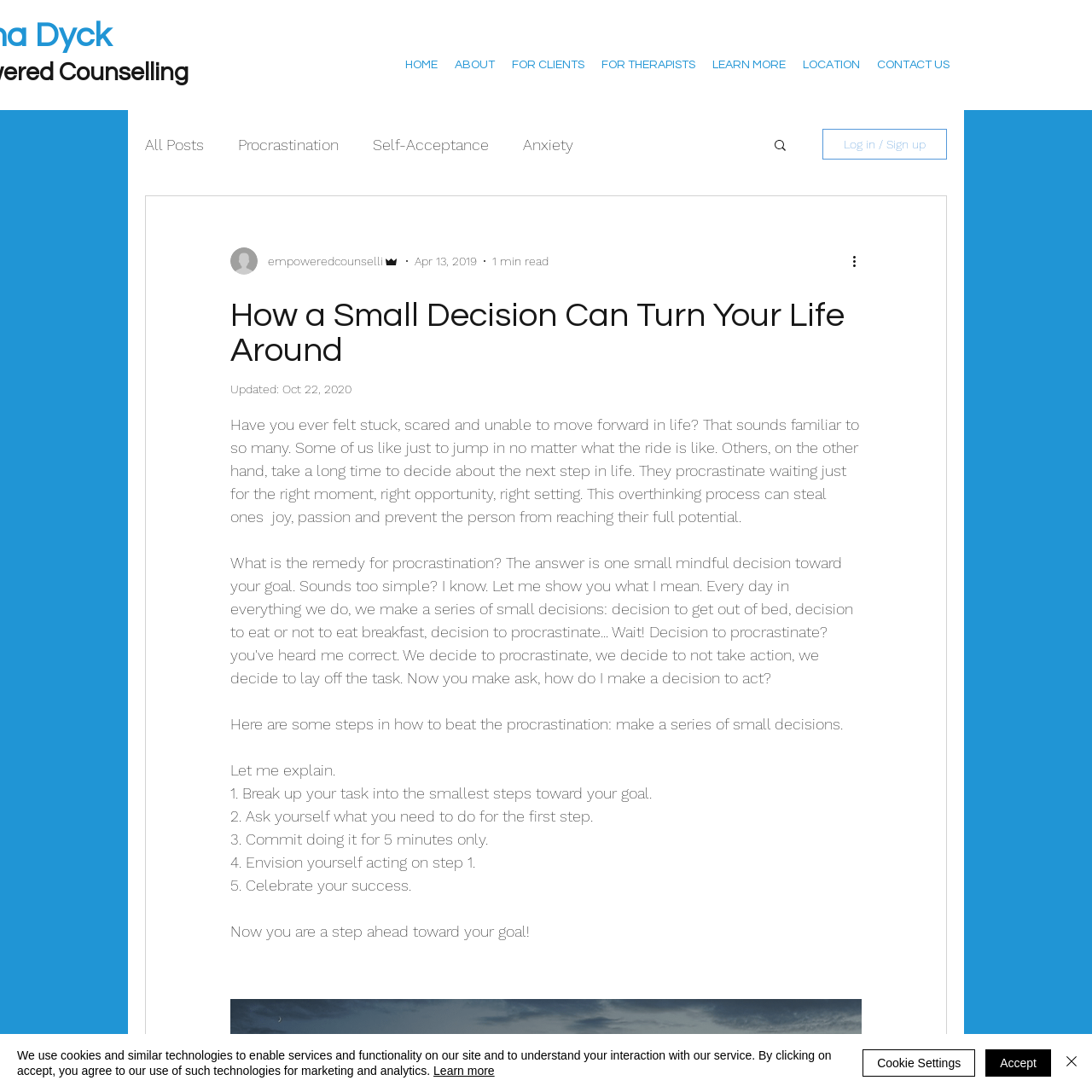What is the purpose of the 'More actions' button?
Using the image provided, answer with just one word or phrase.

Unknown